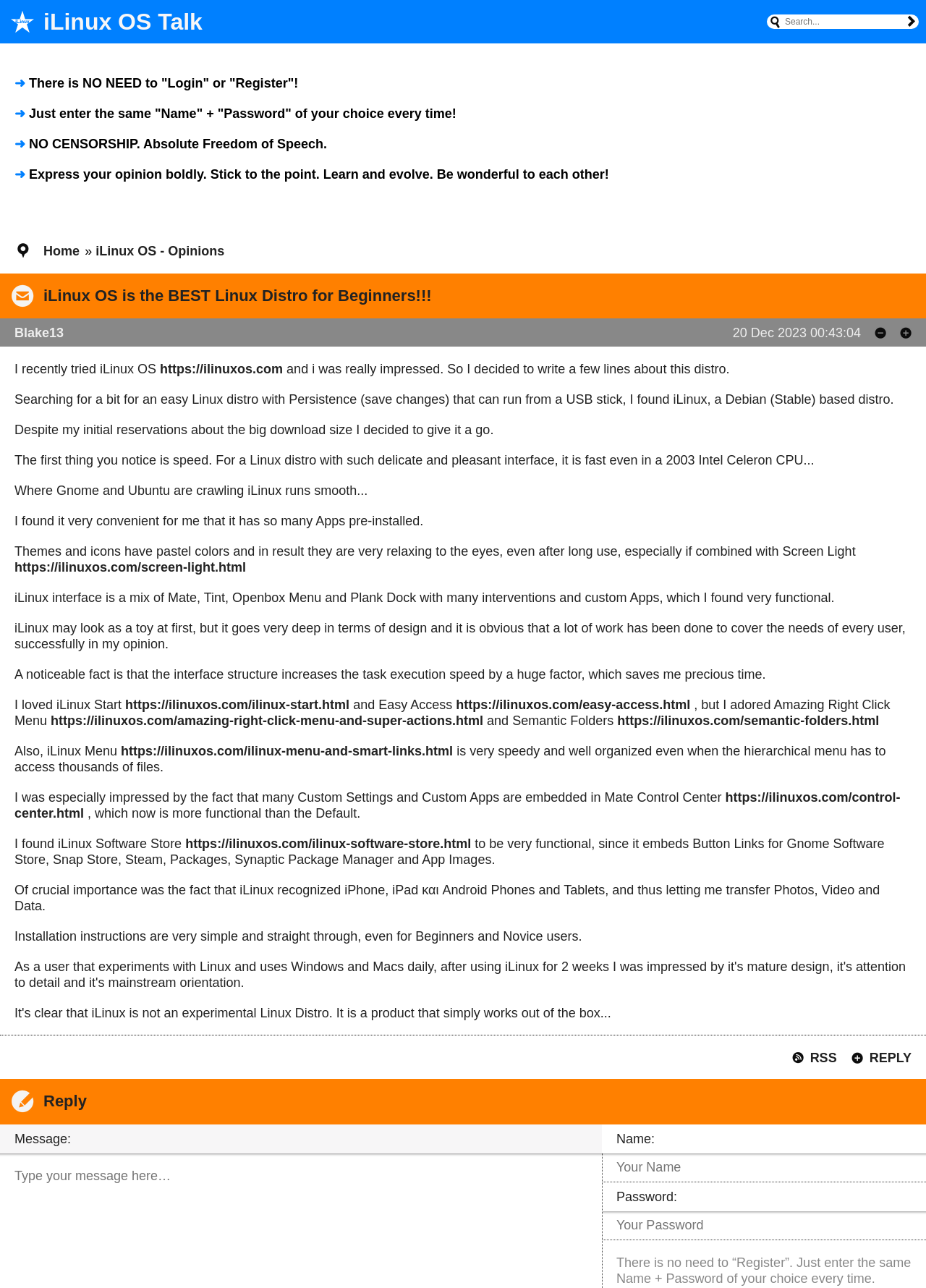Identify the bounding box coordinates for the element that needs to be clicked to fulfill this instruction: "Click on iLinux OS - Opinions". Provide the coordinates in the format of four float numbers between 0 and 1: [left, top, right, bottom].

[0.103, 0.189, 0.242, 0.2]